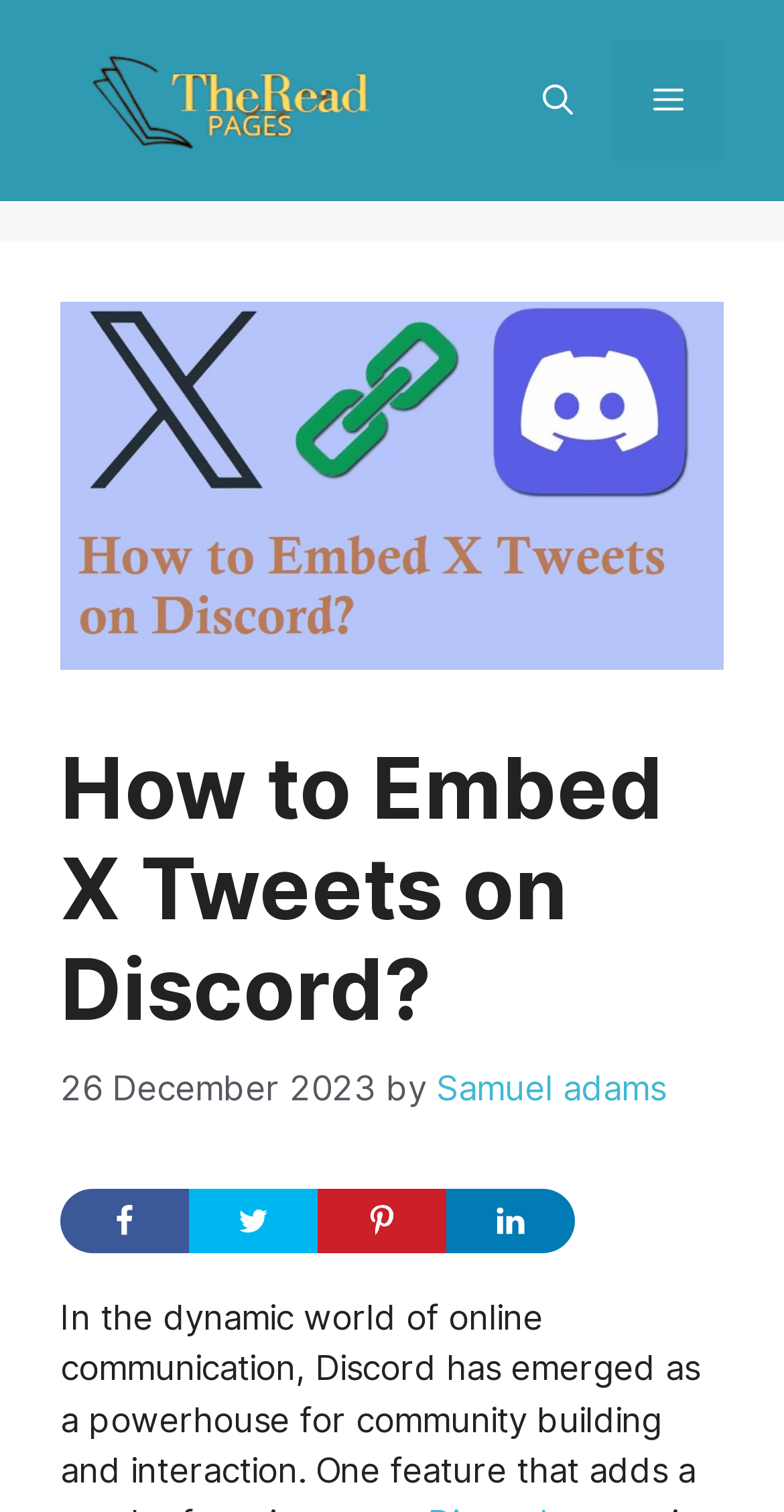Please reply with a single word or brief phrase to the question: 
Is the menu button expanded?

False